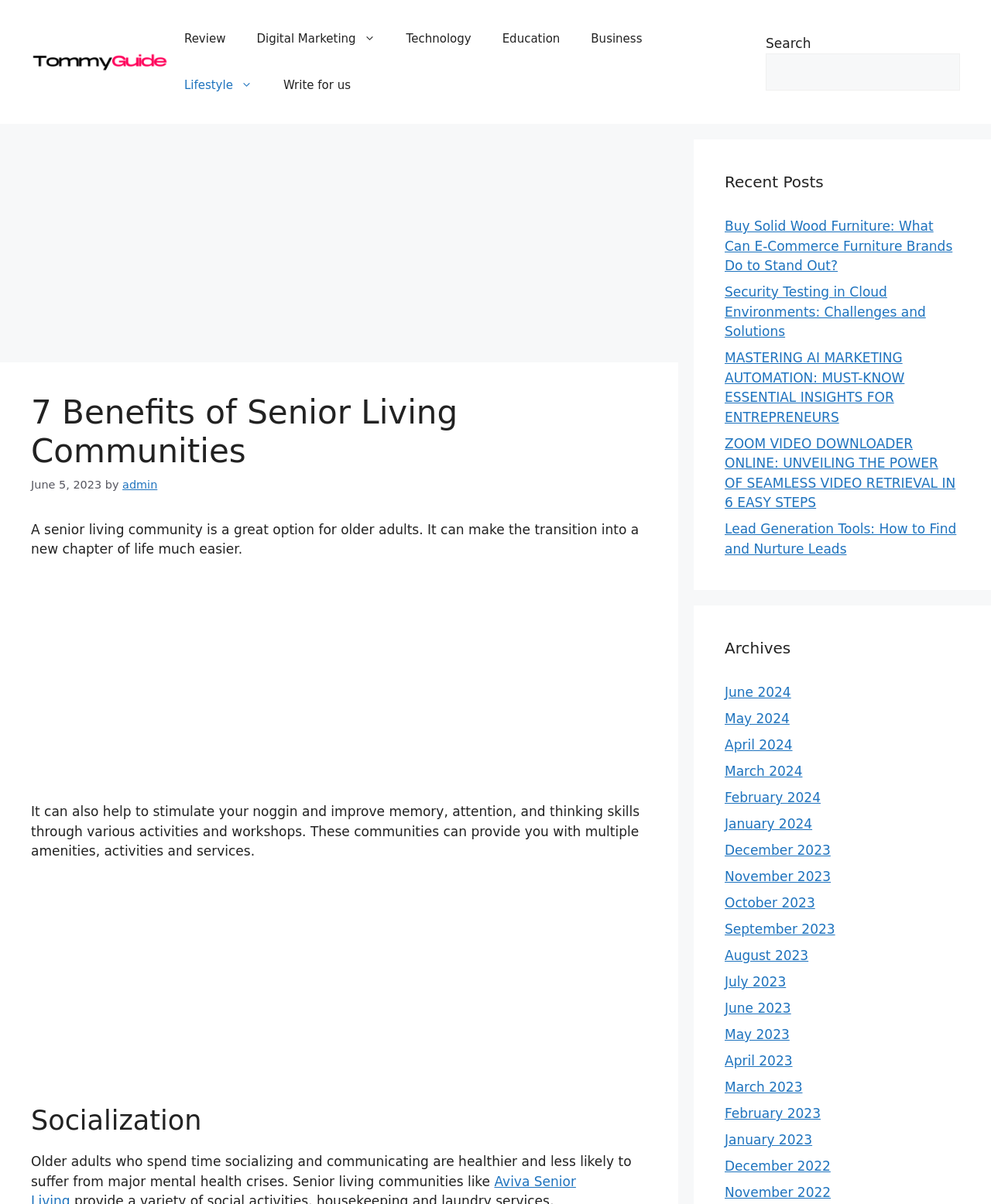What is the benefit of socialization for older adults?
Please give a detailed answer to the question using the information shown in the image.

The webpage states that older adults who spend time socializing and communicating are healthier and less likely to suffer from major mental health crises, implying that socialization has a positive impact on their health and well-being.